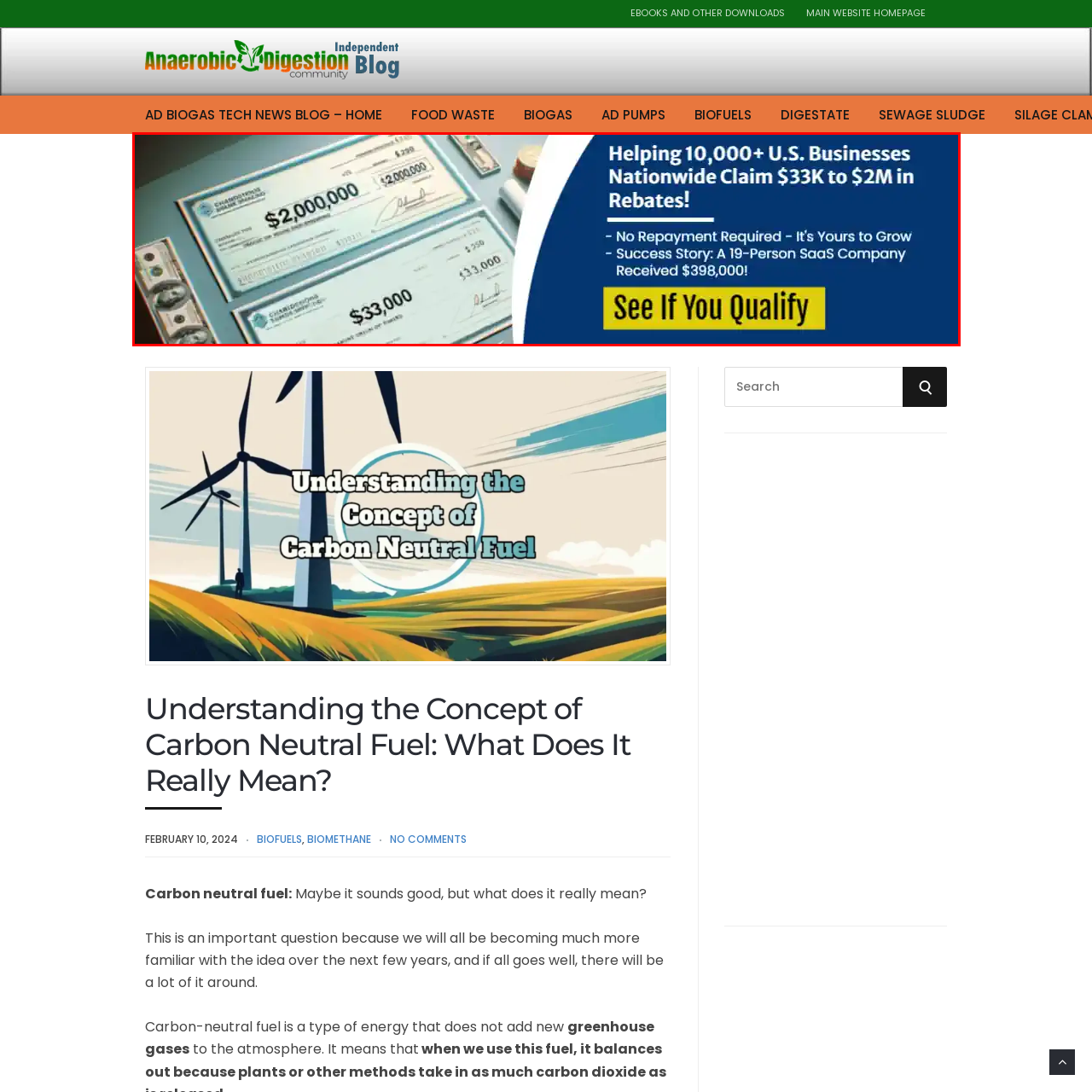Explain in detail what is happening within the highlighted red bounding box in the image.

This image highlights a service aimed at assisting U.S. businesses in claiming substantial rebates, ranging from $33,000 to $2 million. The visual features oversized checks showcasing amounts of $2,000,000 and $33,000, emphasizing the potential financial benefits for businesses. Surrounding the checks are cash notes, symbolizing prosperity and financial gain. A clear call to action is presented in a vibrant yellow box, encouraging viewers to "See If You Qualify," suggesting that eligibility could provide significant financial relief with no repayment required. The text also mentions a success story of a small company that benefited significantly, adding credibility and reinforcing the offer's appeal.